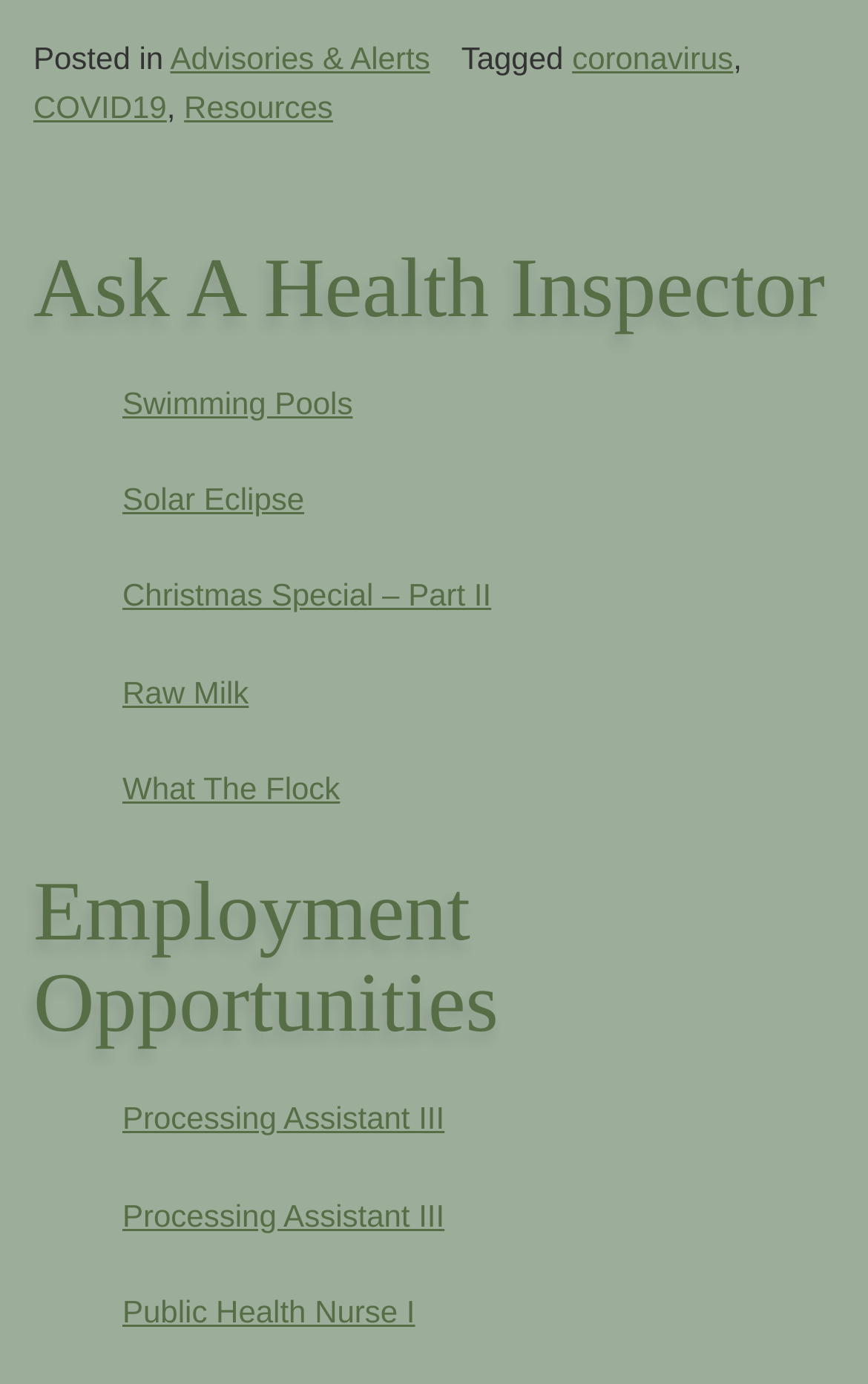What is the topic of the 'Ask A Health Inspector' section?
By examining the image, provide a one-word or phrase answer.

Health